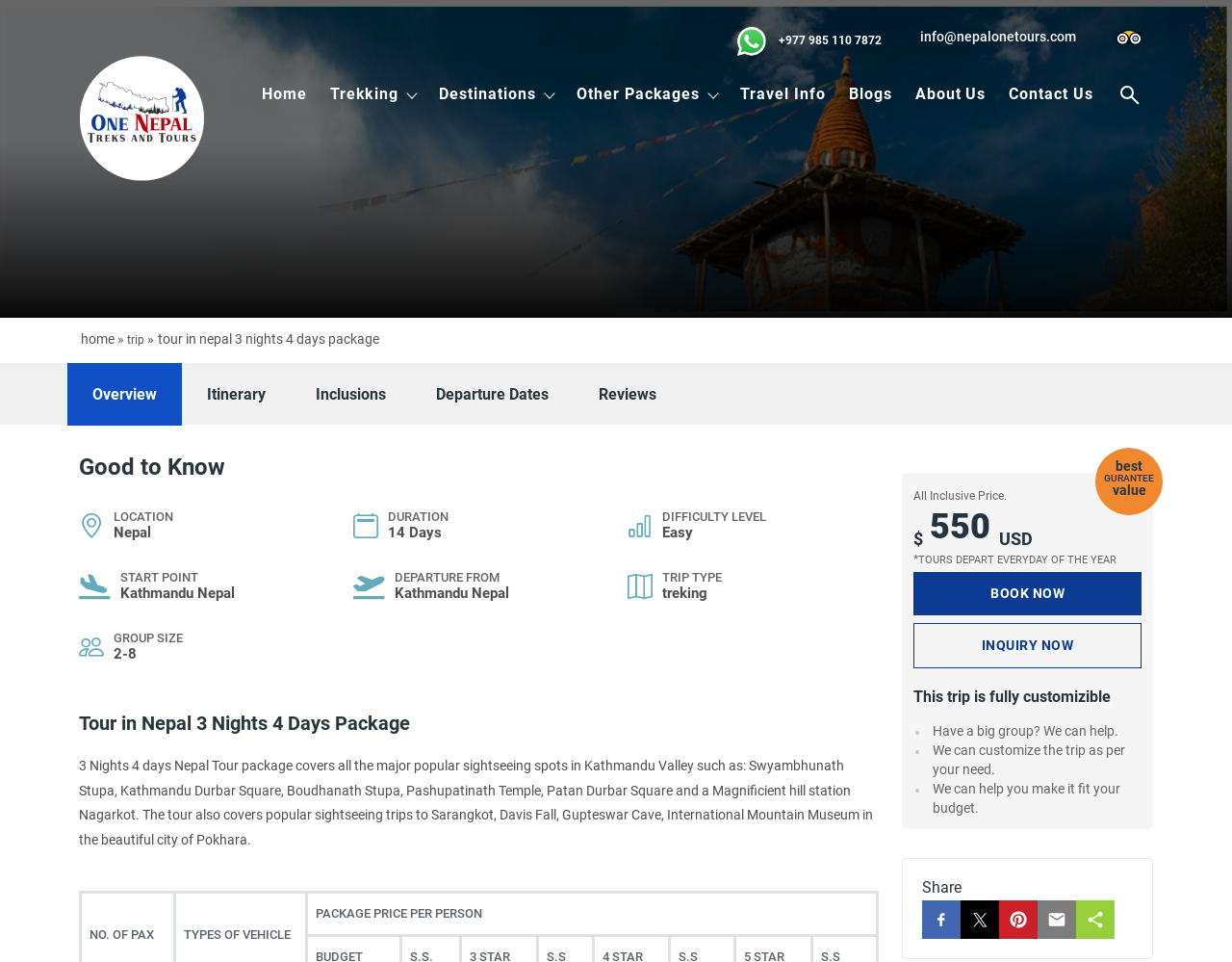Please examine the image and provide a detailed answer to the question: Can the tour package be customized?

I found the answer by looking at the section on the webpage that says 'This trip is fully customizible' and also mentions that 'We can customize the trip as per your need'.